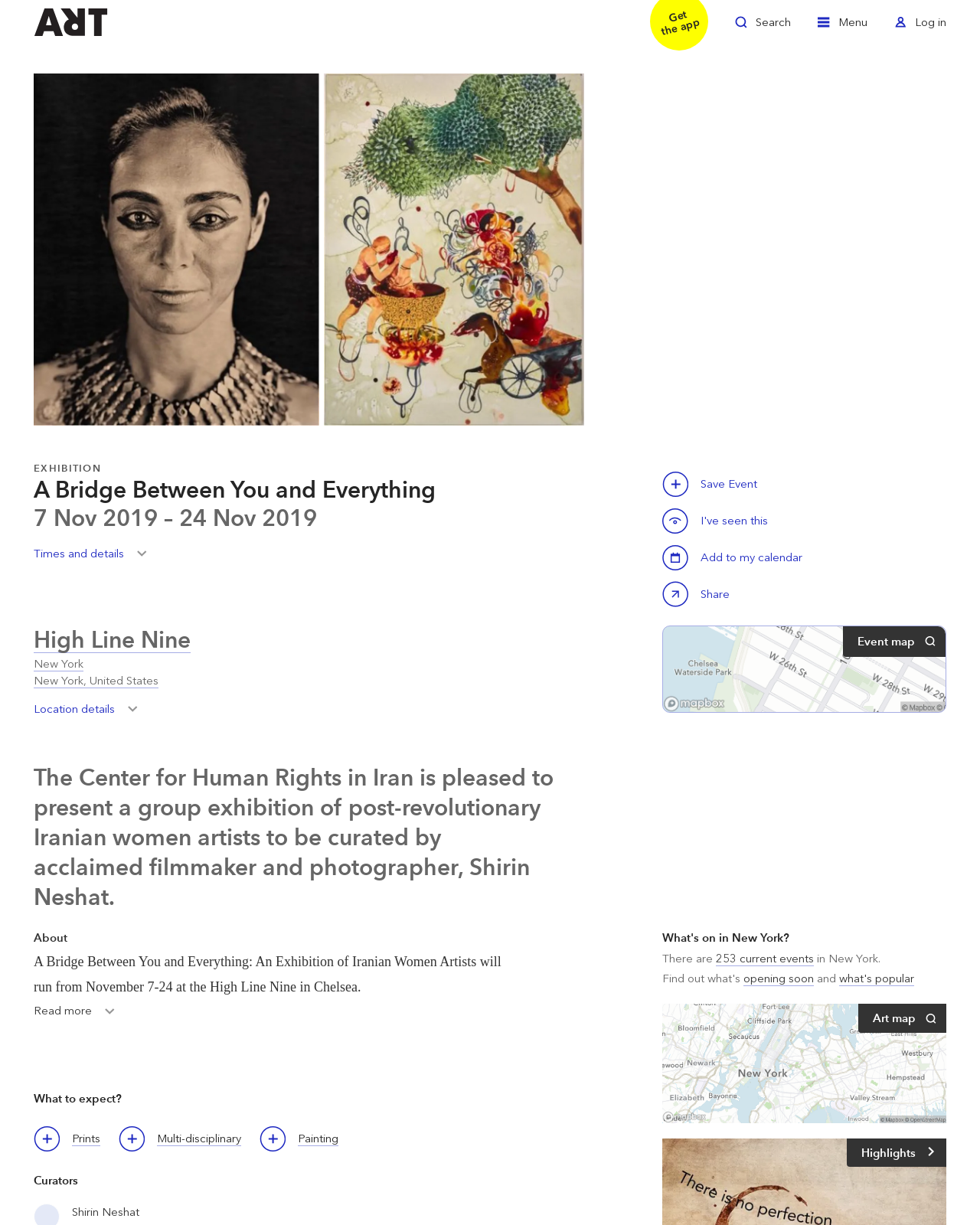Pinpoint the bounding box coordinates of the clickable element to carry out the following instruction: "Save this event."

[0.676, 0.384, 0.703, 0.406]